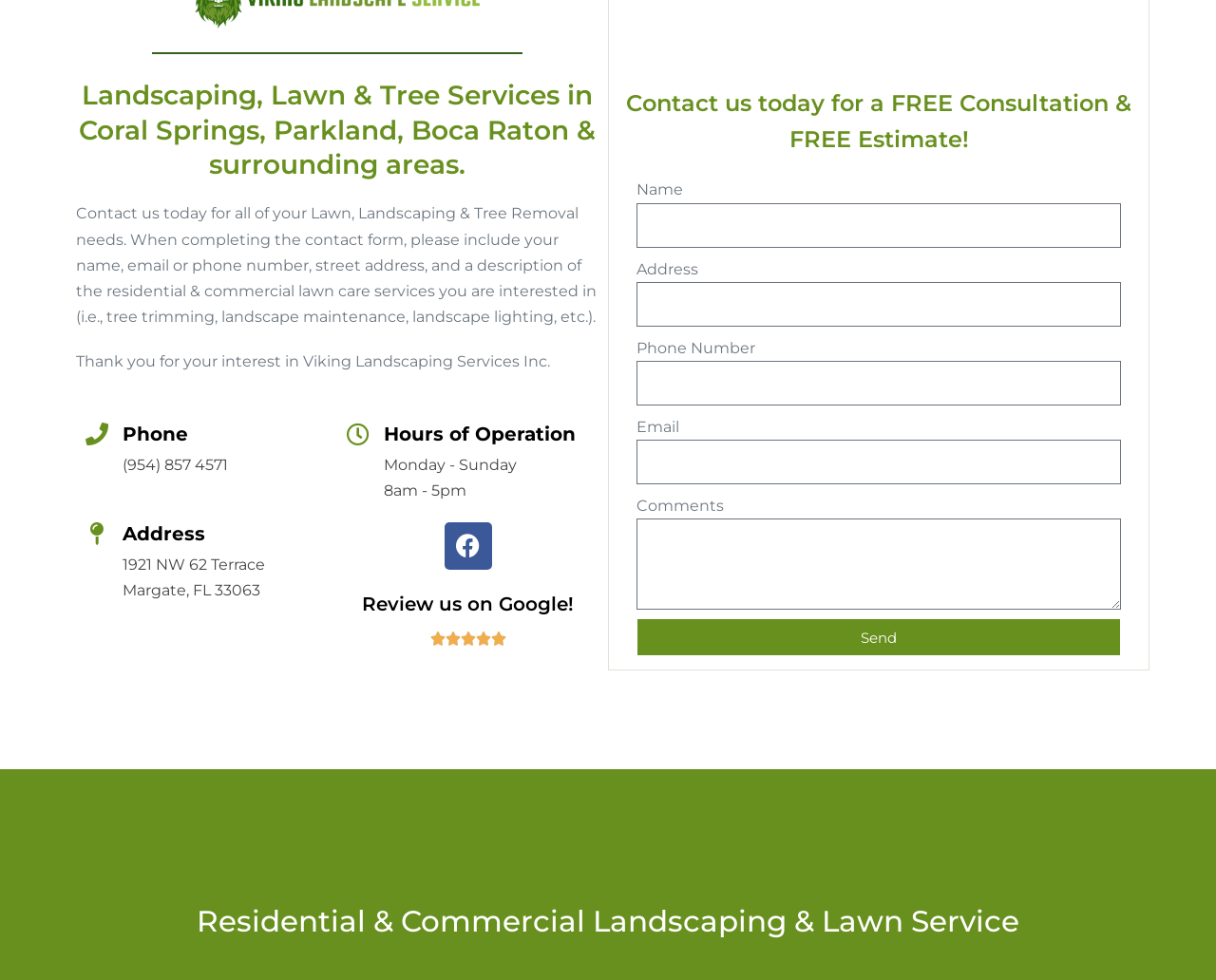Please indicate the bounding box coordinates of the element's region to be clicked to achieve the instruction: "Review on Google". Provide the coordinates as four float numbers between 0 and 1, i.e., [left, top, right, bottom].

[0.285, 0.601, 0.484, 0.632]